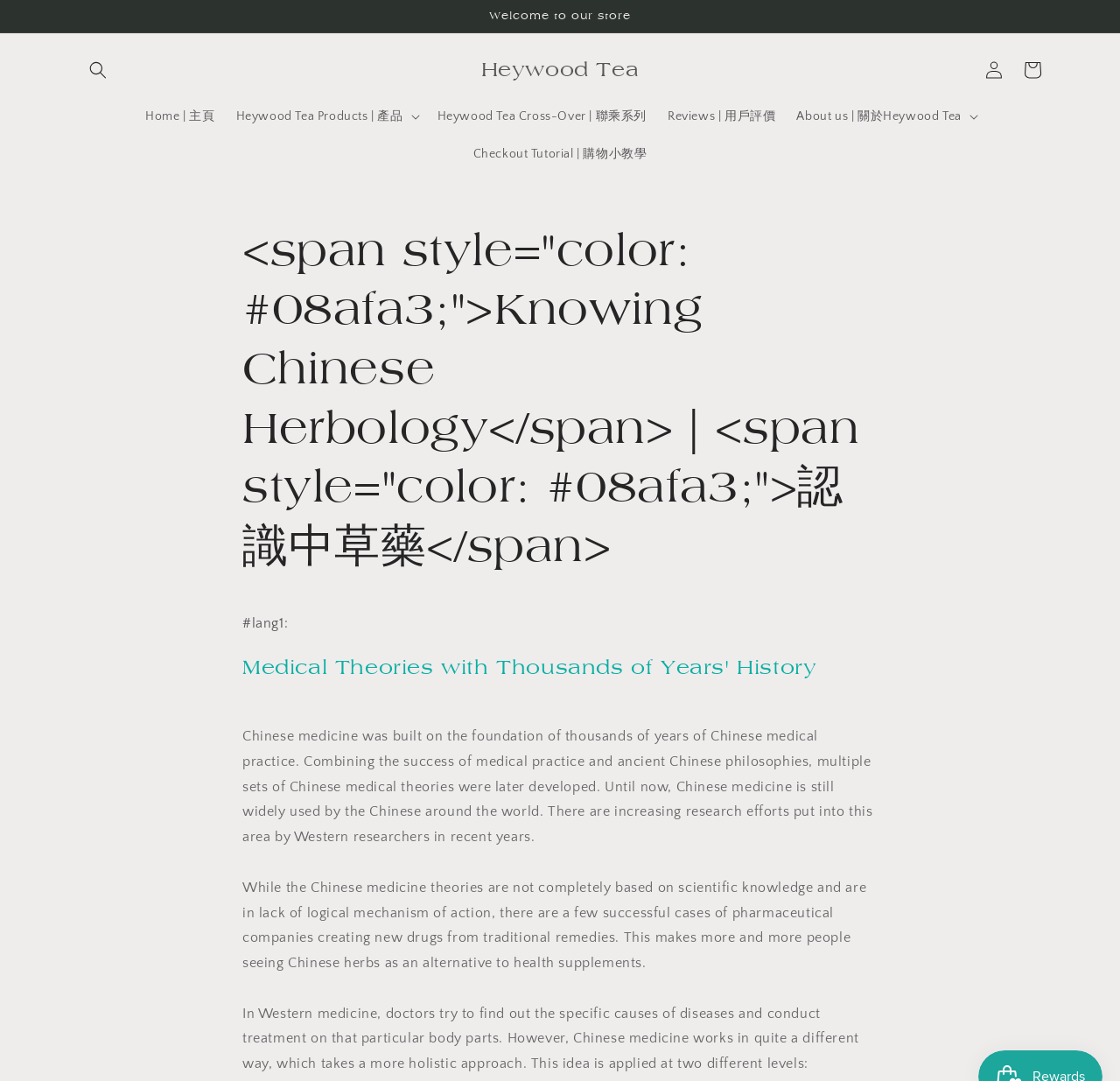Please mark the clickable region by giving the bounding box coordinates needed to complete this instruction: "Explore Heywood Tea products".

[0.201, 0.091, 0.381, 0.125]